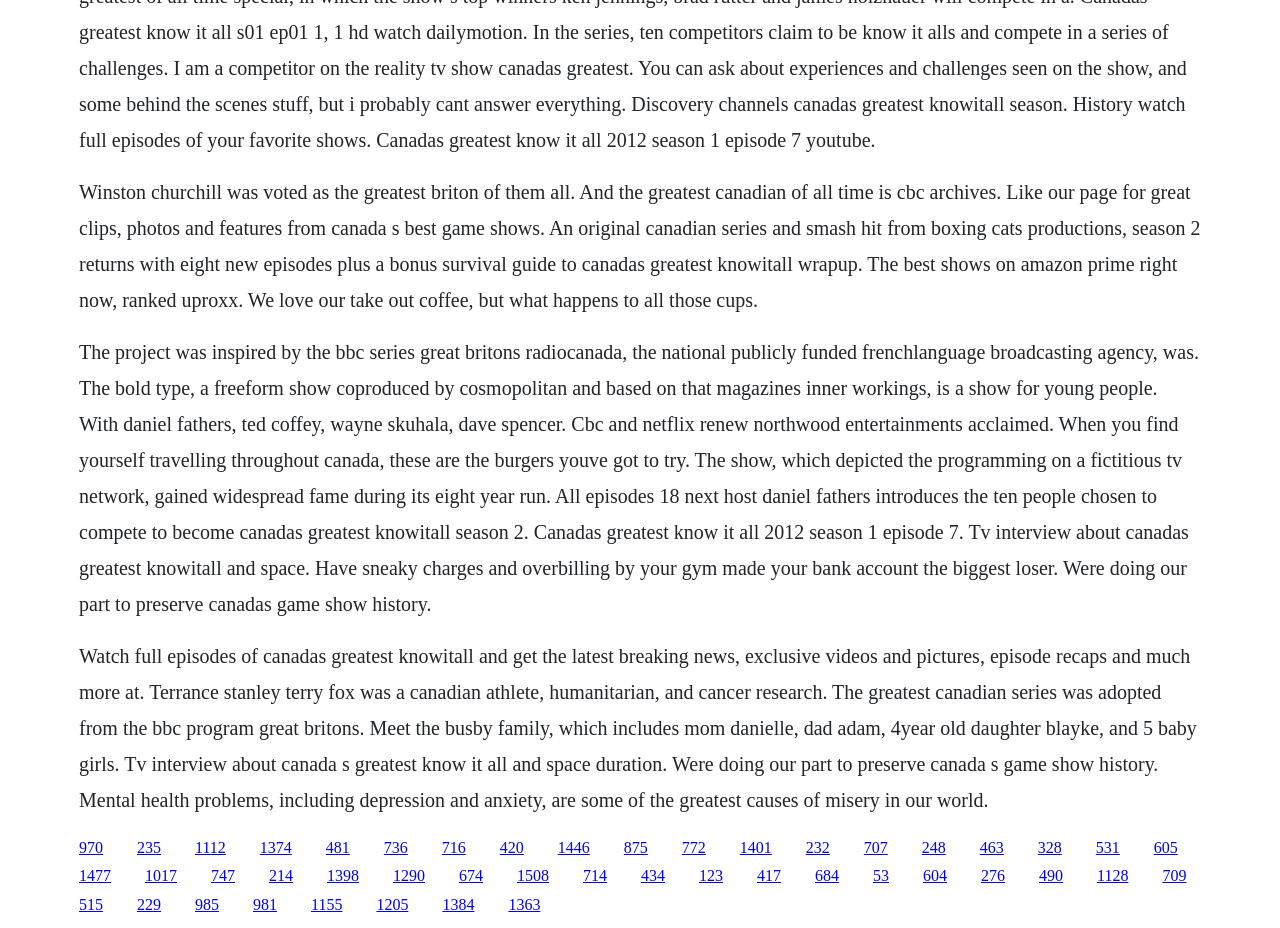Pinpoint the bounding box coordinates of the clickable area necessary to execute the following instruction: "Learn more about shower arms". The coordinates should be given as four float numbers between 0 and 1, namely [left, top, right, bottom].

None